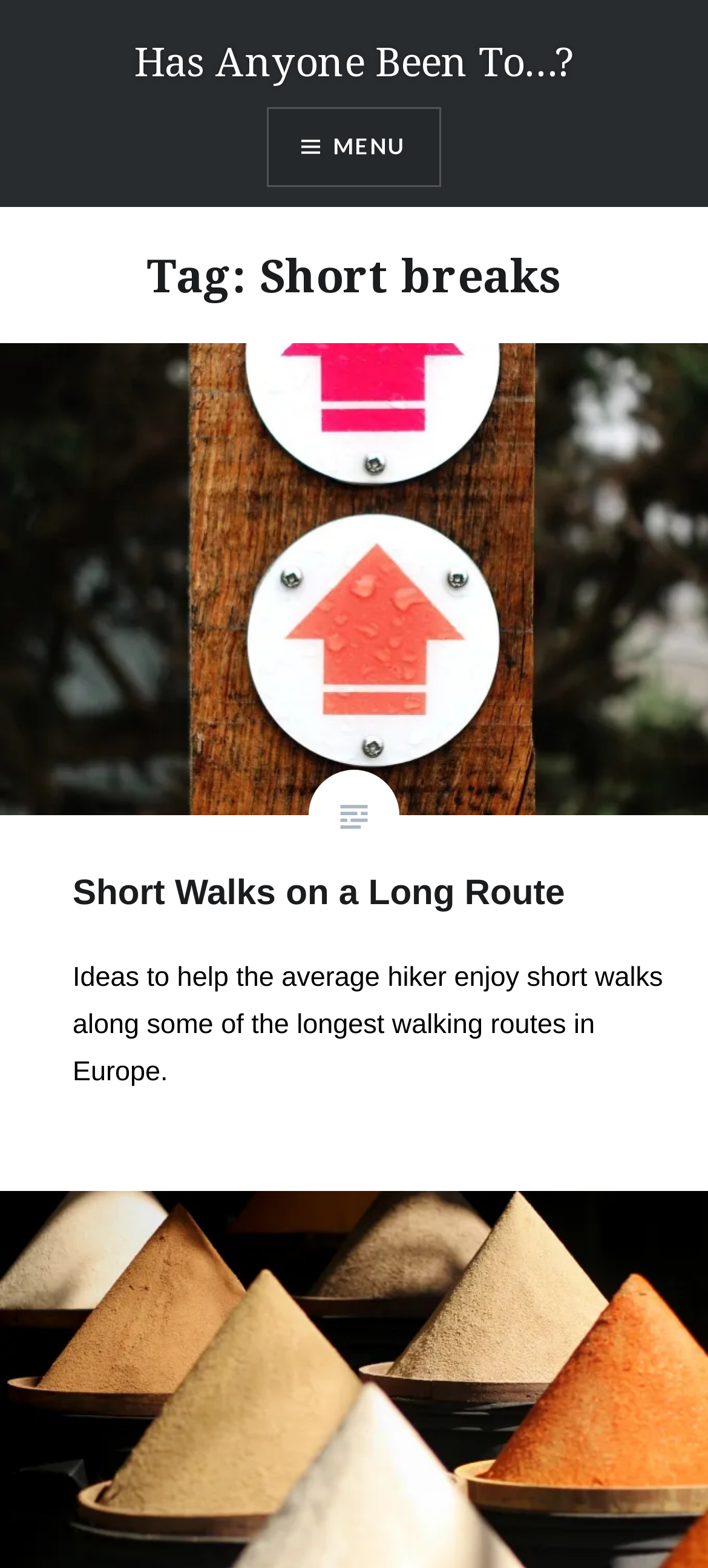Is the current page a list of articles or a single article?
Please respond to the question with a detailed and well-explained answer.

The presence of multiple article elements and the link elements inside them suggest that the current page is a list of articles, rather than a single article.